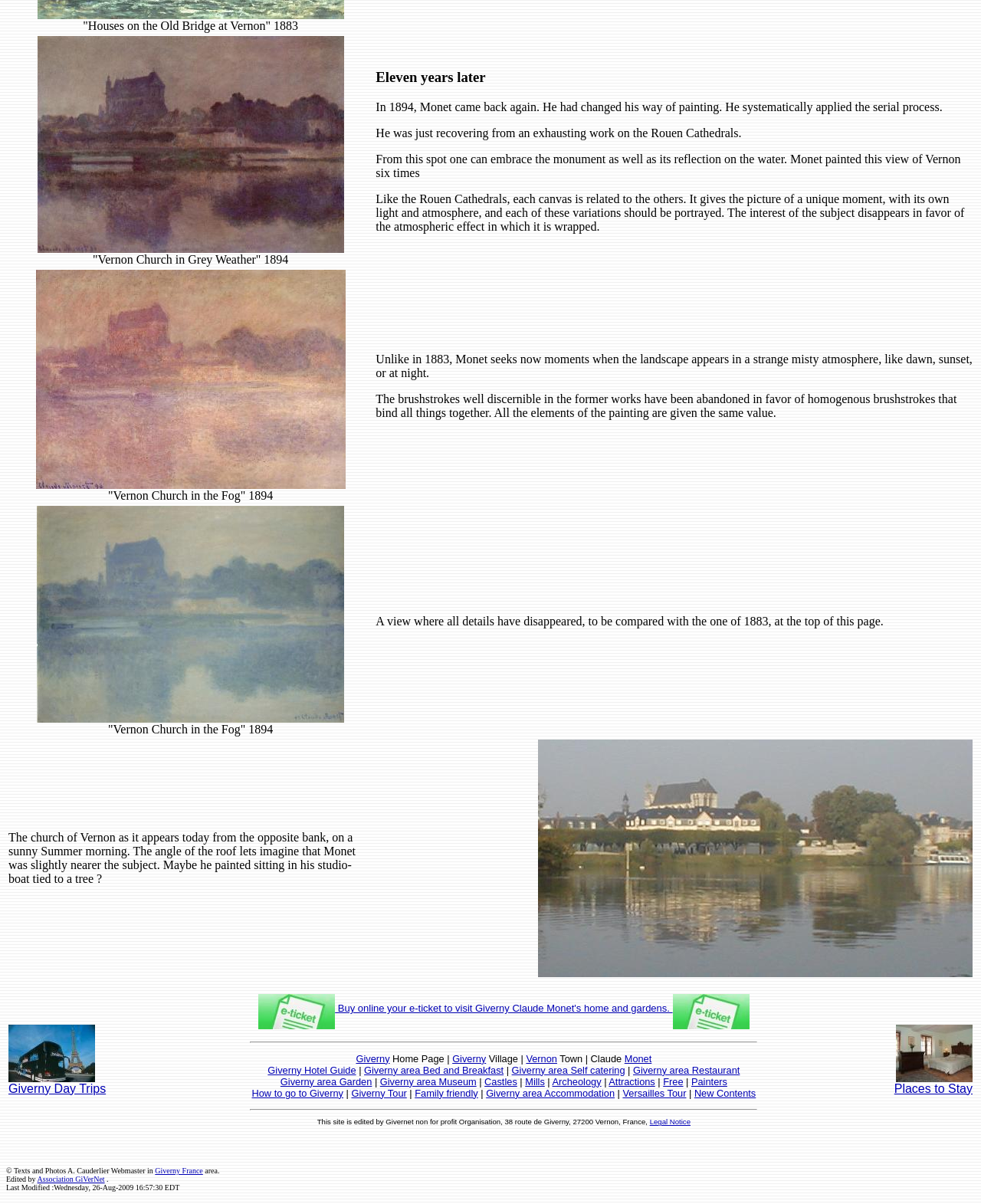Give a short answer using one word or phrase for the question:
What is the type of tour mentioned on the website?

Giverny Day Trips